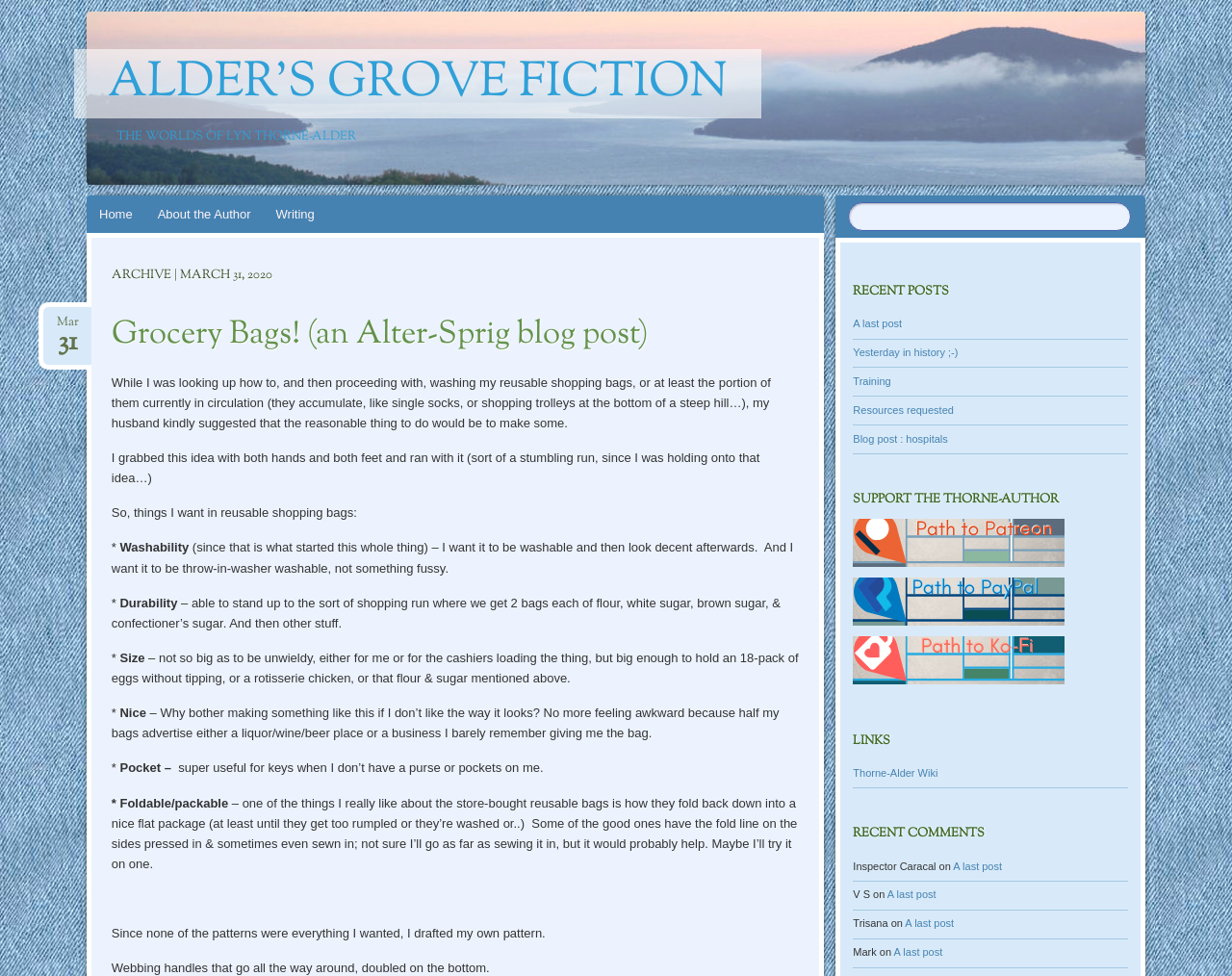What is the author's concern about reusable shopping bags?
Using the image, provide a detailed and thorough answer to the question.

I found the answer by reading the StaticText element with bounding box coordinates [0.09, 0.554, 0.644, 0.589] which mentions 'Washability' as one of the concerns. The text also explains that the author wants the bags to be washable and look decent afterwards.